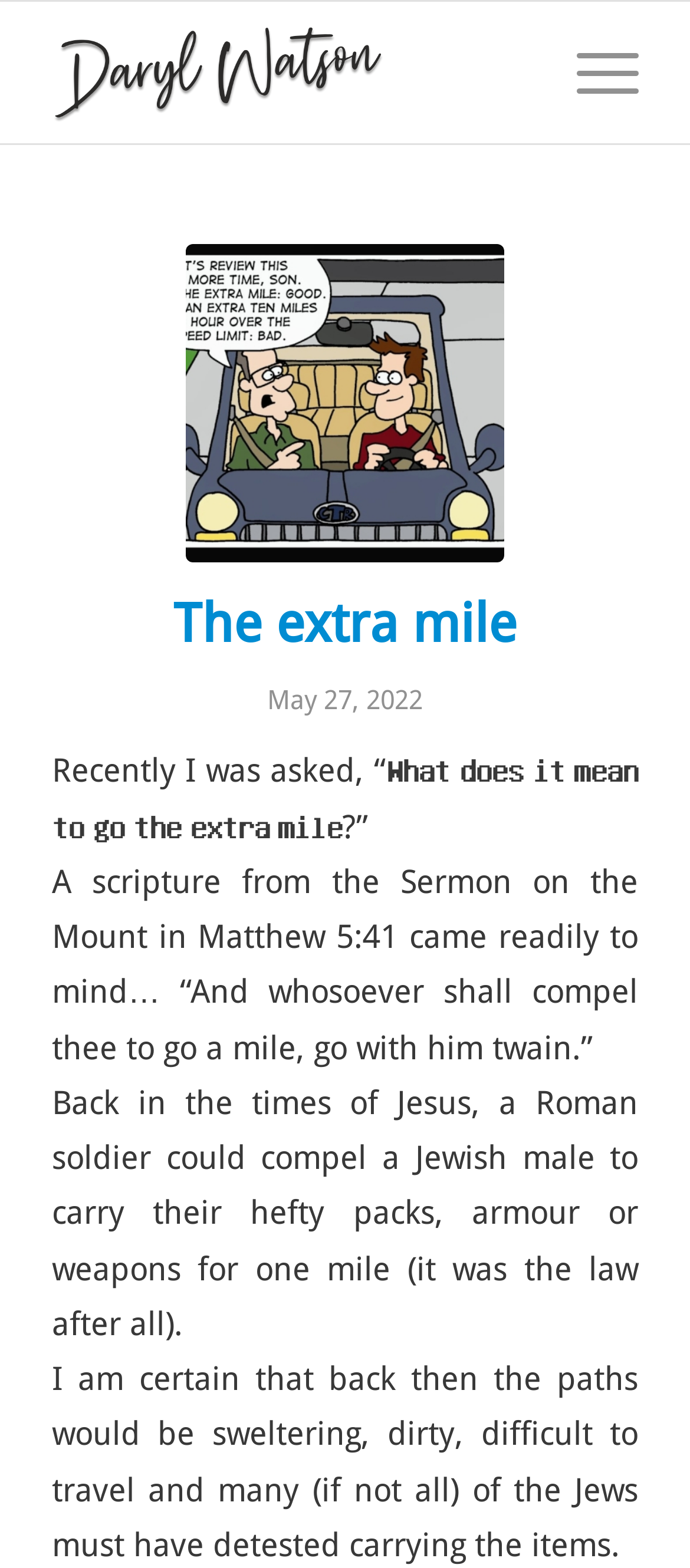Refer to the image and answer the question with as much detail as possible: What is the topic of the article?

The topic of the article is 'The extra mile', which is mentioned in the heading element on the page, and also in the link 'Extra mile'.